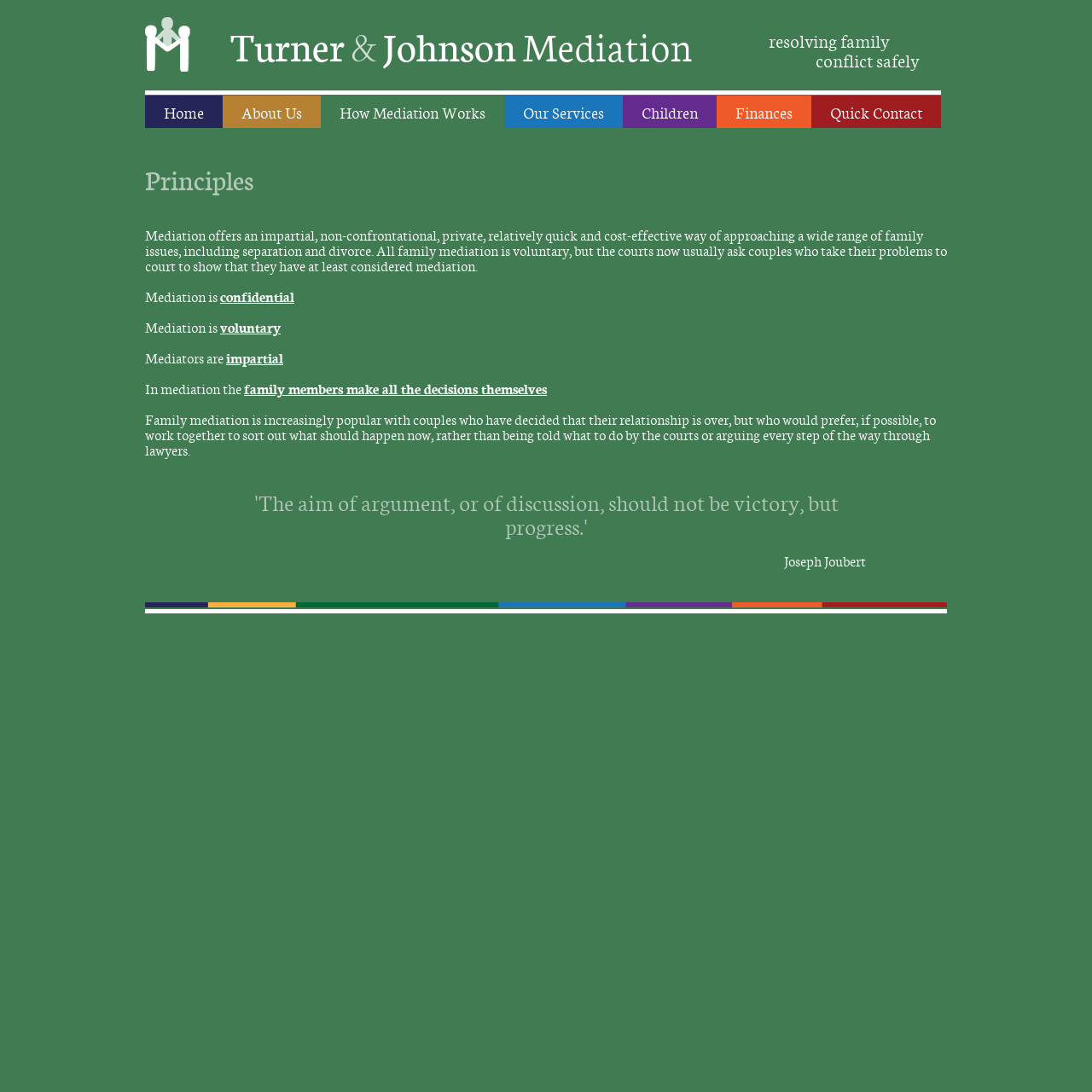Find the bounding box coordinates for the HTML element described in this sentence: "How Mediation Works". Provide the coordinates as four float numbers between 0 and 1, in the format [left, top, right, bottom].

[0.294, 0.088, 0.462, 0.117]